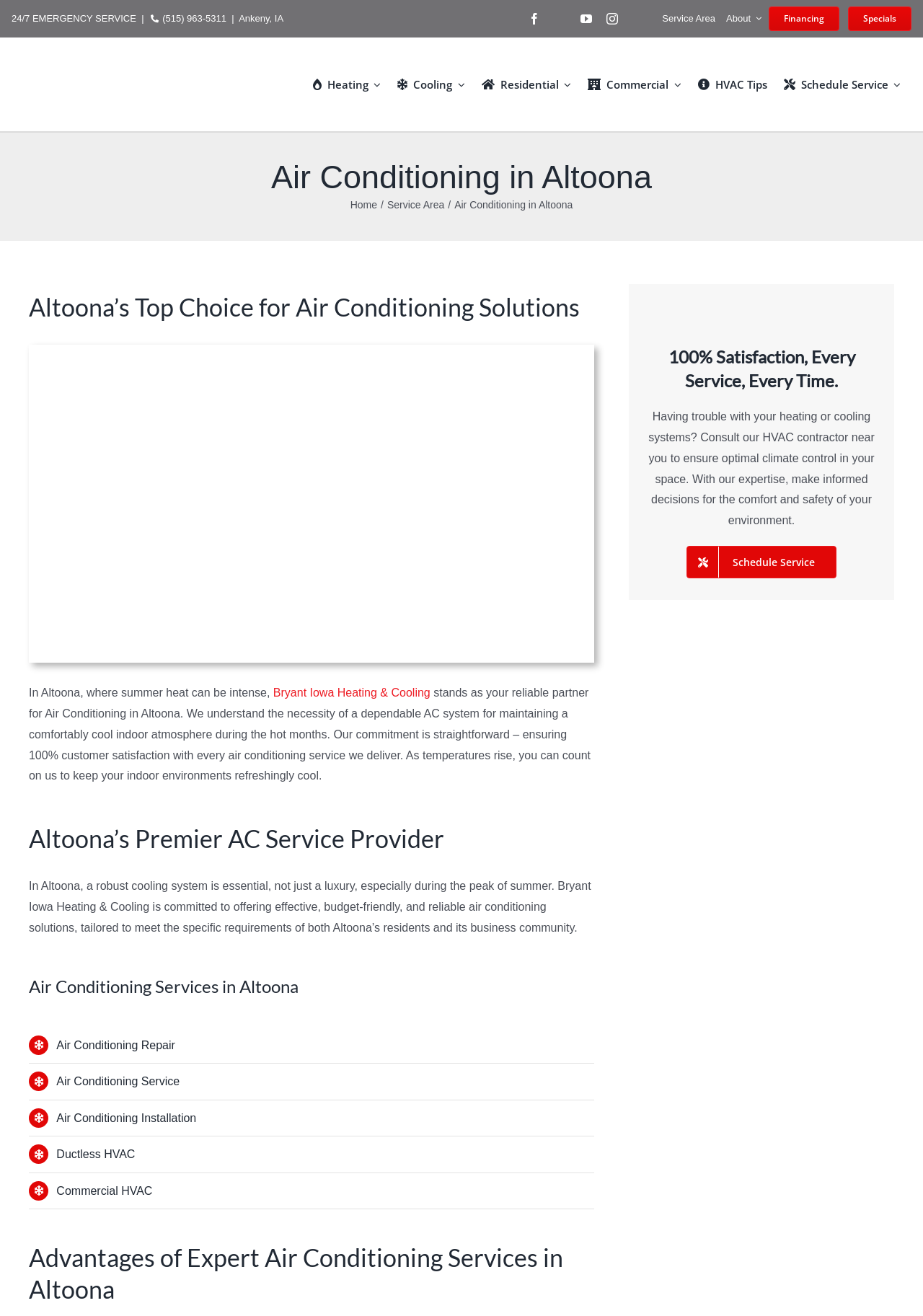Generate an in-depth caption that captures all aspects of the webpage.

This webpage is about Bryant Iowa Heating & Cooling, a company that provides air conditioning services in Altoona. At the top of the page, there is a navigation menu with links to different sections of the website, including "Service Area", "About", "Financing", and "Specials". Below the navigation menu, there is a logo of the company, accompanied by a phone number and an emergency service notification.

On the left side of the page, there are social media links to Facebook, Google, YouTube, and Instagram, as well as a link to the Better Business Bureau (BBB). On the right side, there is a secondary navigation menu with links to different services, including "Heating", "Cooling", "Residential", "Commercial", "HVAC Tips", and "Schedule Service".

The main content of the page is divided into several sections. The first section has a heading "Air Conditioning in Altoona" and a brief introduction to the company's air conditioning services. Below this, there is an image related to air conditioning in Altoona.

The next section has a heading "Altoona's Top Choice for Air Conditioning Solutions" and a paragraph of text describing the company's commitment to customer satisfaction. This is followed by a section with a heading "Altoona's Premier AC Service Provider" and another paragraph of text highlighting the importance of a robust cooling system in Altoona.

The following section has a heading "Air Conditioning Services in Altoona" and lists several services offered by the company, including air conditioning repair, installation, ductless HVAC, and commercial HVAC. Below this, there is a section with a heading "Advantages of Expert Air Conditioning Services in Altoona" and a paragraph of text describing the benefits of using the company's services.

At the bottom of the page, there is a call-to-action section with a heading "100% Satisfaction, Every Service, Every Time" and a link to schedule a service. There is also a link to go back to the top of the page.